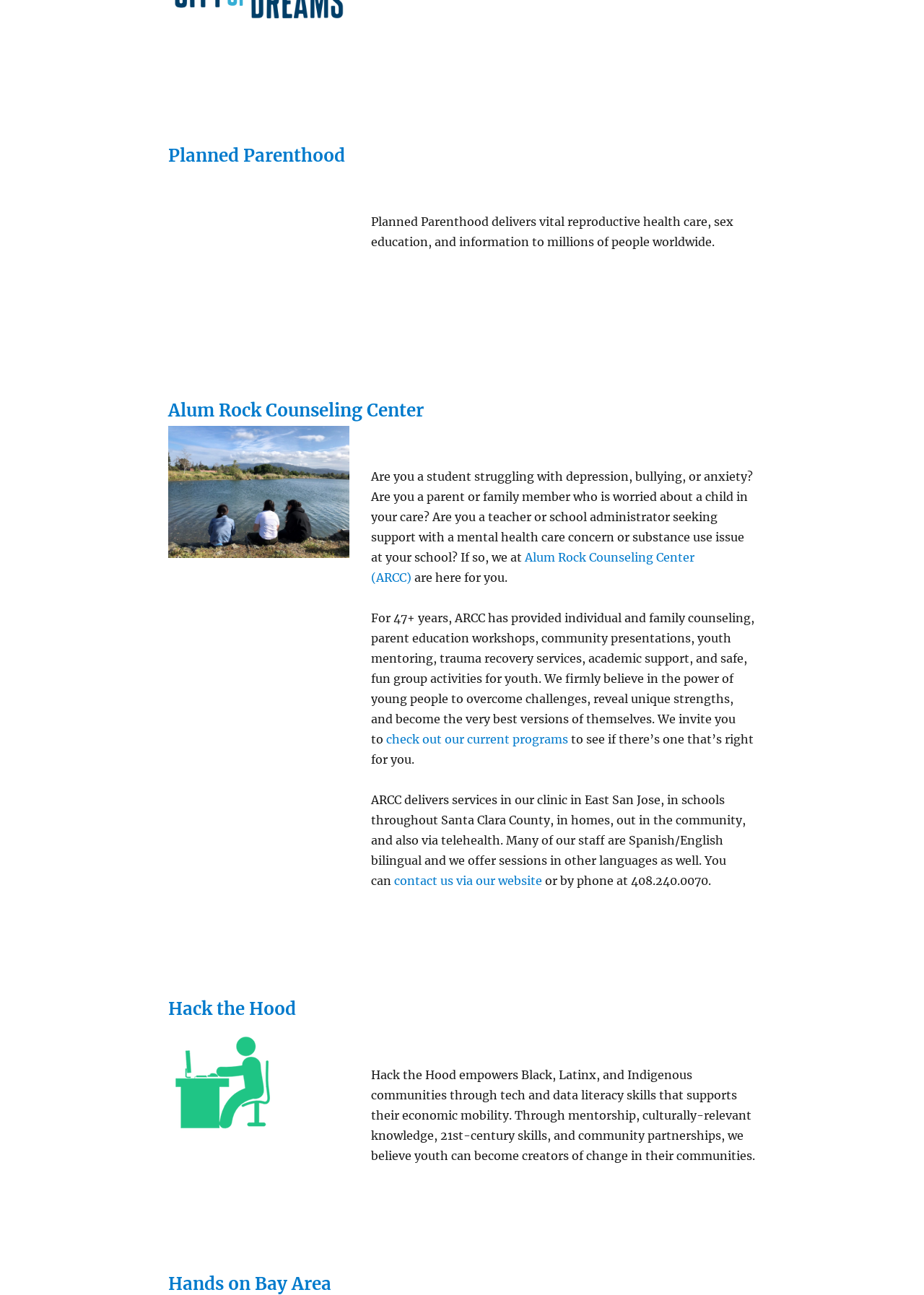What organization provides reproductive health care?
Offer a detailed and exhaustive answer to the question.

The first article on the webpage has a link with the text 'Planned Parenthood' which is also a heading, and the subsequent text describes the organization's activities, indicating that it provides reproductive health care.